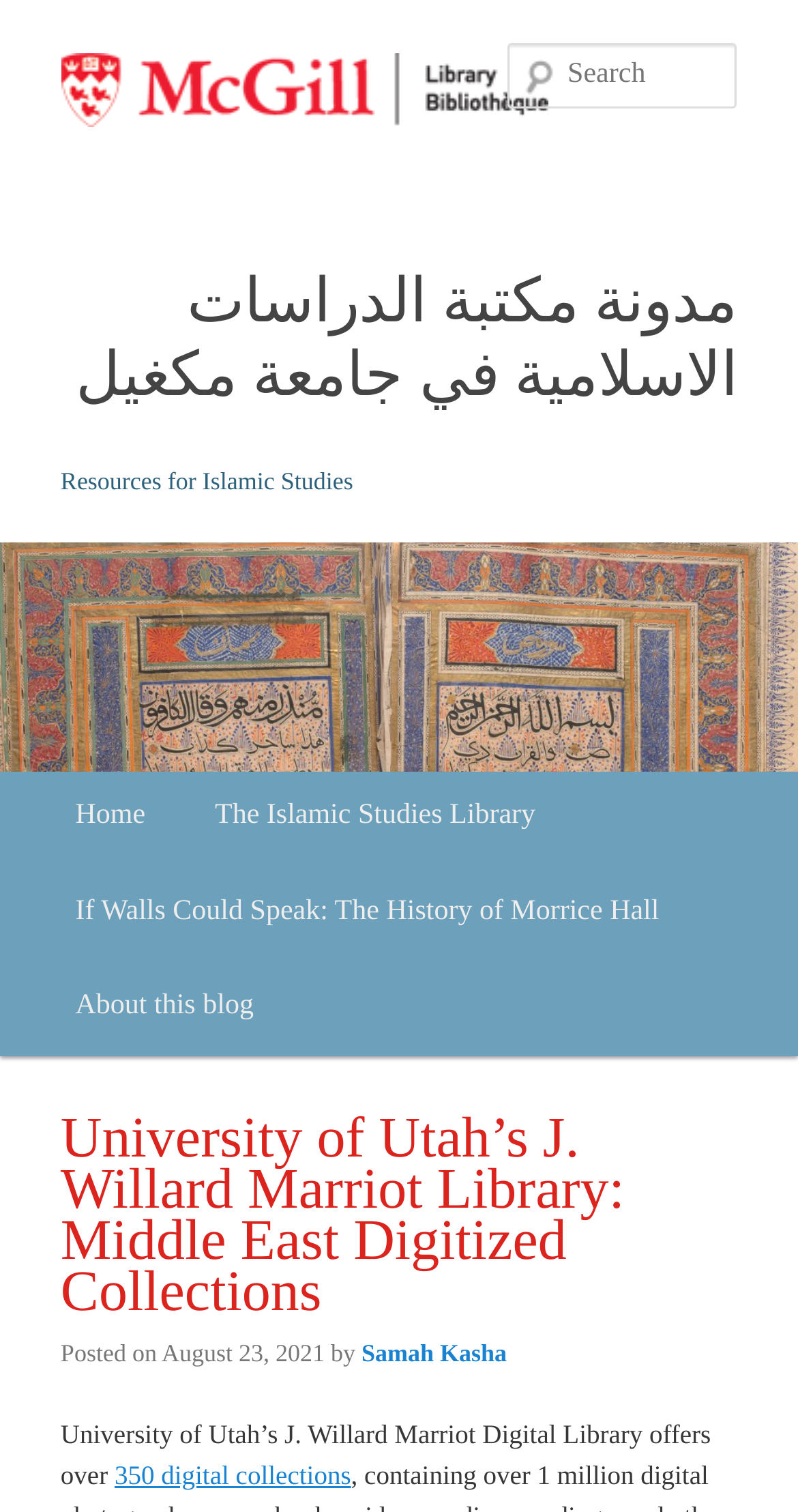Provide the bounding box coordinates of the HTML element this sentence describes: "parent_node: Search name="s" placeholder="Search"". The bounding box coordinates consist of four float numbers between 0 and 1, i.e., [left, top, right, bottom].

[0.637, 0.029, 0.924, 0.072]